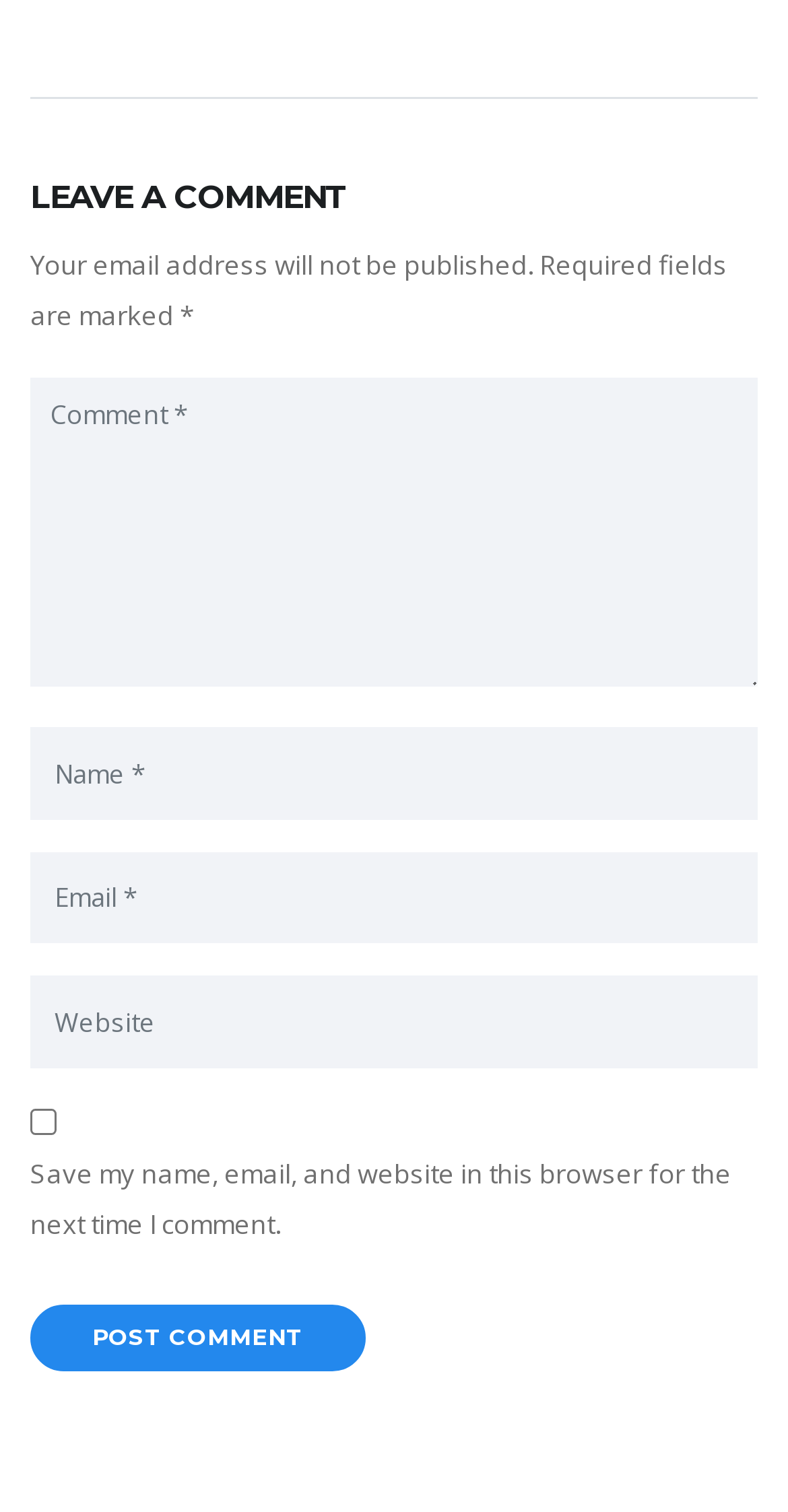How many text fields are required?
Using the image, provide a concise answer in one word or a short phrase.

Three